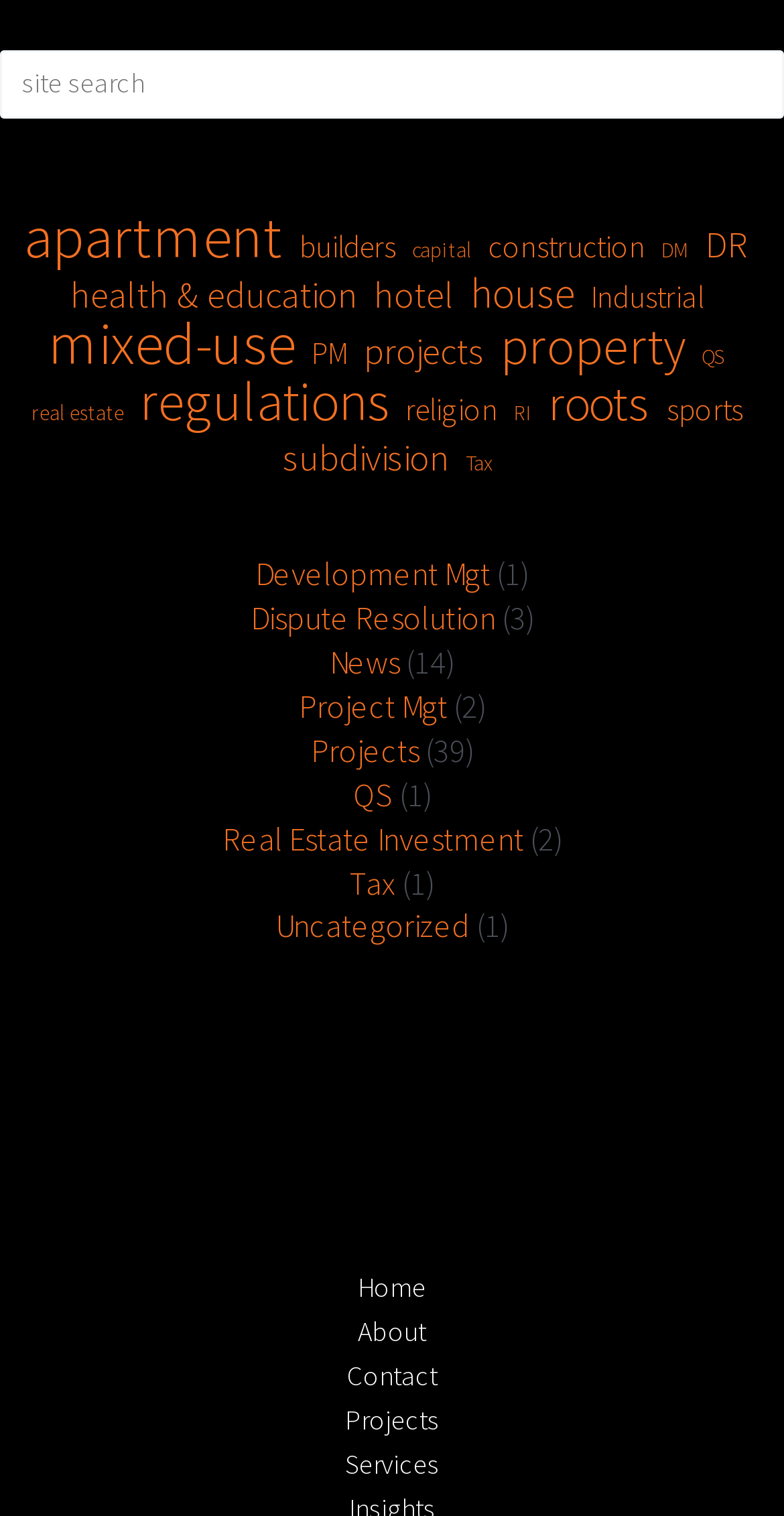Please specify the bounding box coordinates for the clickable region that will help you carry out the instruction: "contact us".

[0.391, 0.894, 0.609, 0.923]